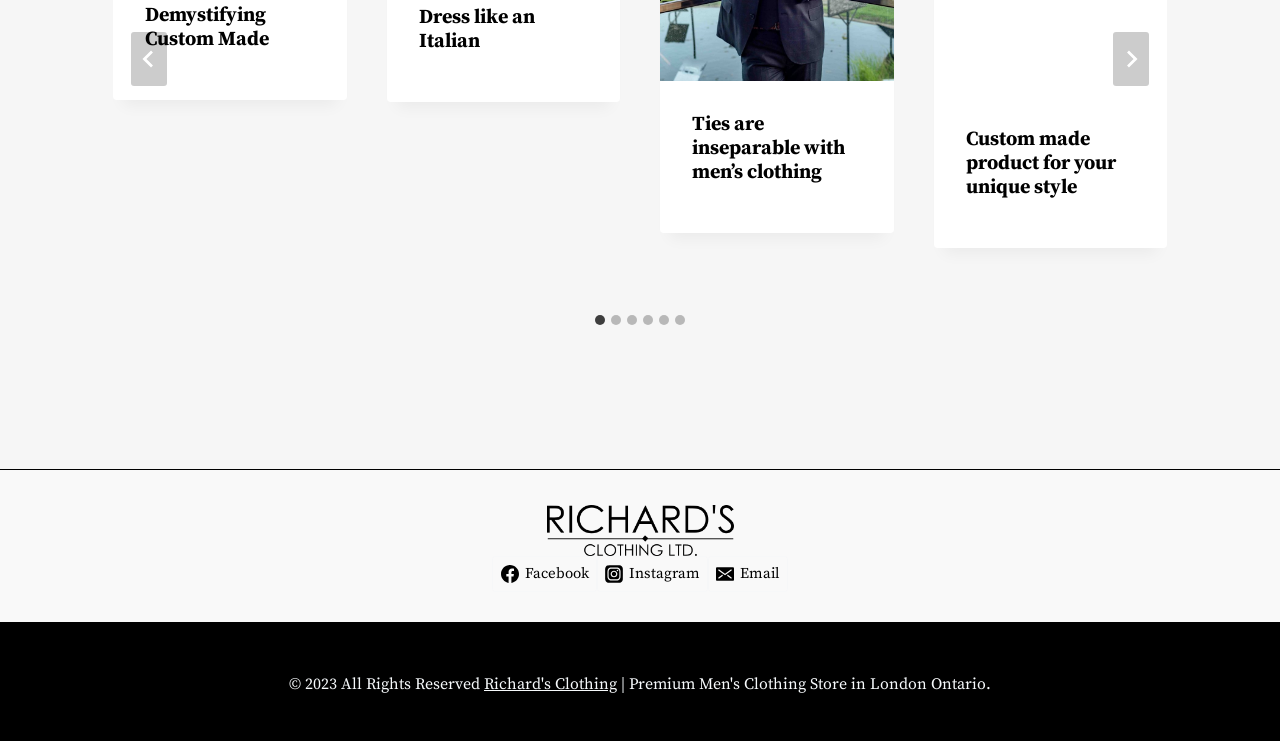Can you specify the bounding box coordinates for the region that should be clicked to fulfill this instruction: "Click on the next button".

[0.87, 0.044, 0.898, 0.117]